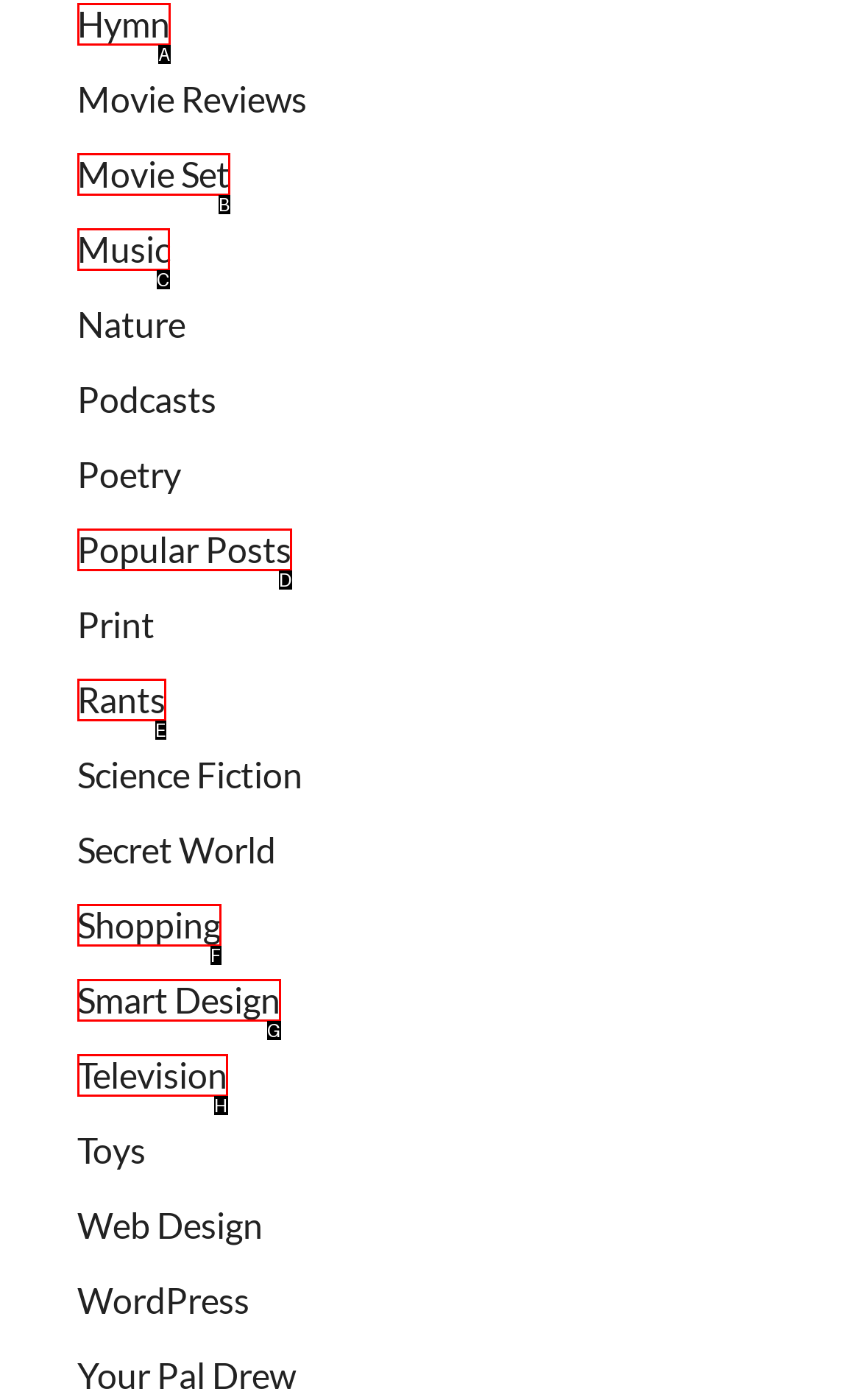Indicate the HTML element to be clicked to accomplish this task: Visit 'About Kela' Respond using the letter of the correct option.

None